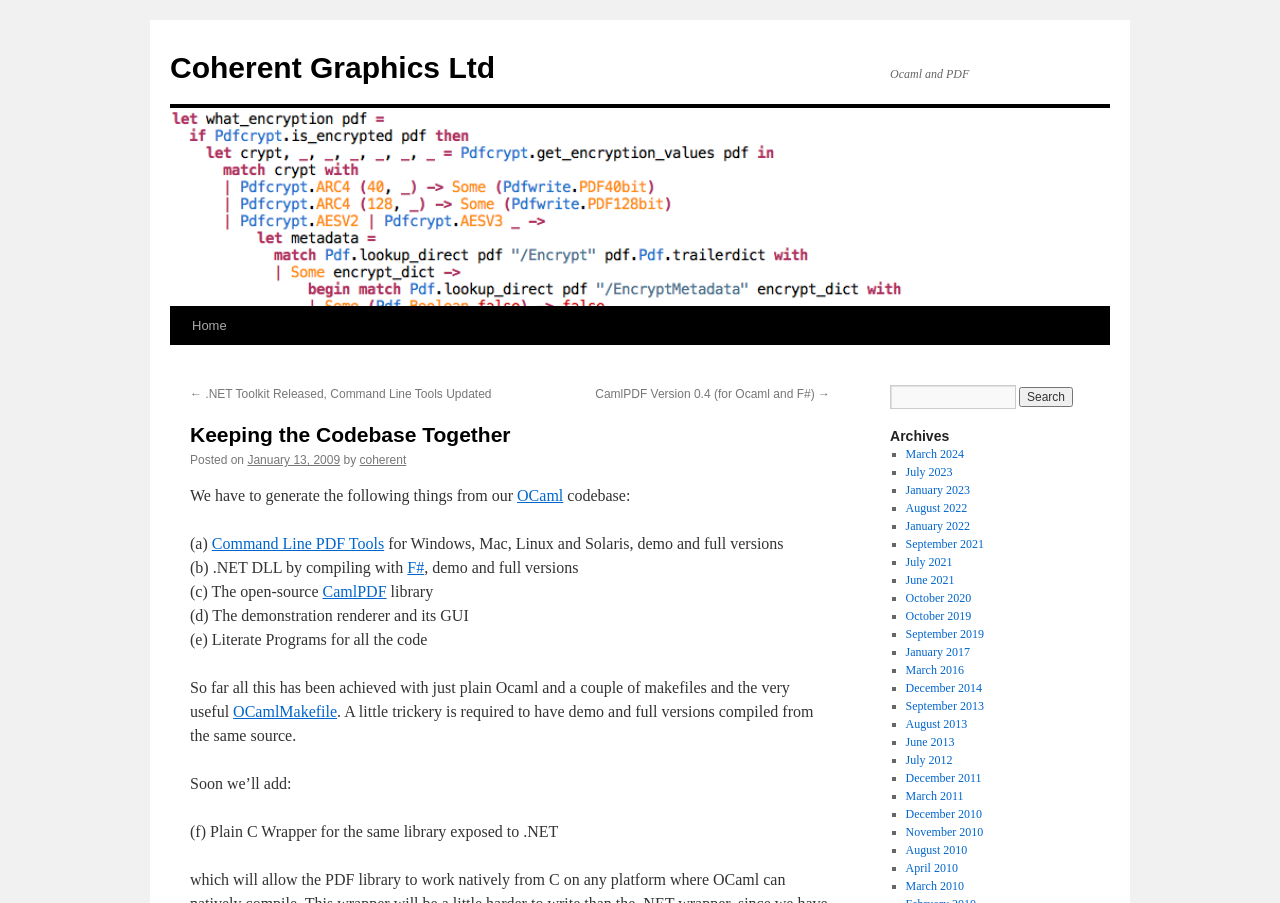Provide the bounding box coordinates for the specified HTML element described in this description: "Command Line PDF Tools". The coordinates should be four float numbers ranging from 0 to 1, in the format [left, top, right, bottom].

[0.165, 0.593, 0.3, 0.612]